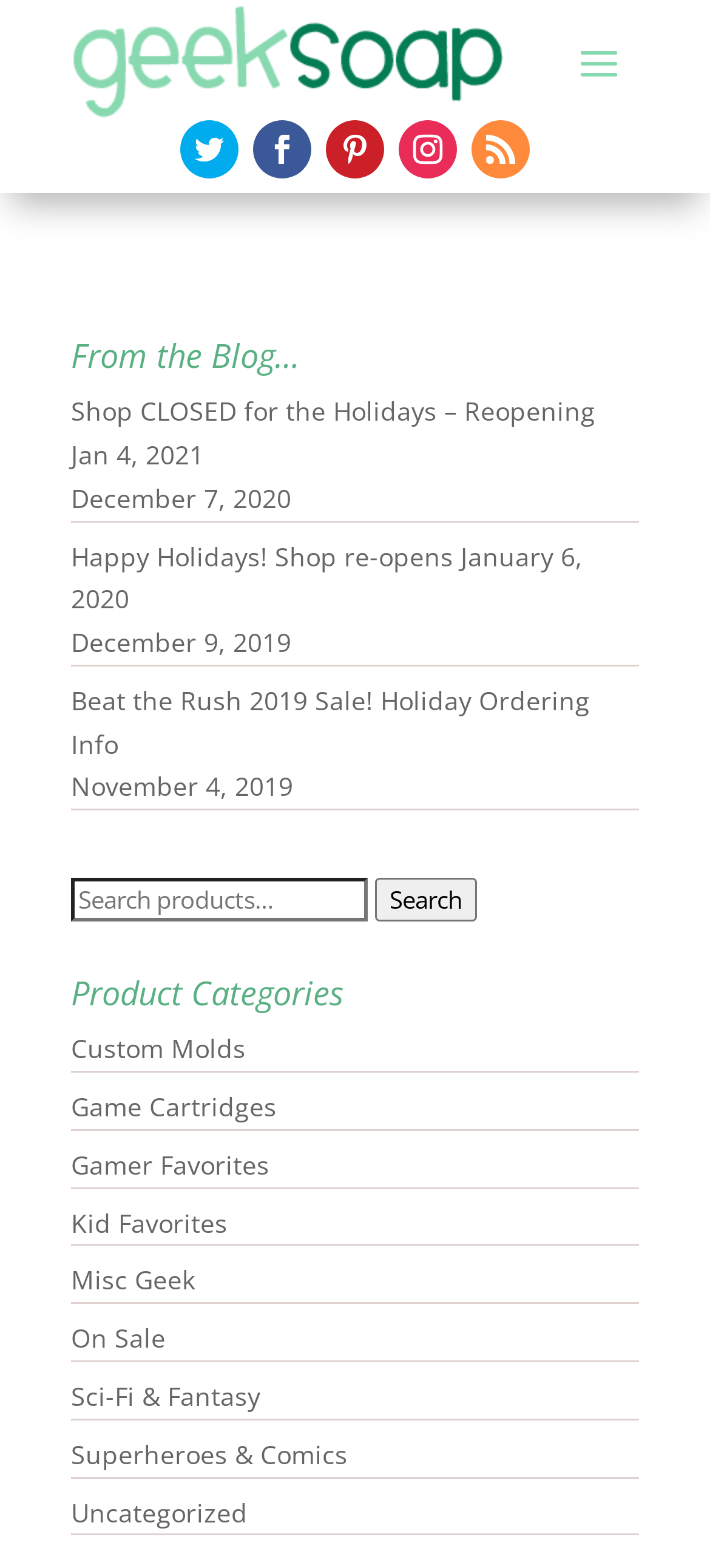What categories of products are available on the website?
Please respond to the question with a detailed and informative answer.

The webpage has a section labeled 'Product Categories', which lists various categories of products available on the website, including Custom Molds, Game Cartridges, Gamer Favorites, Kid Favorites, and more.